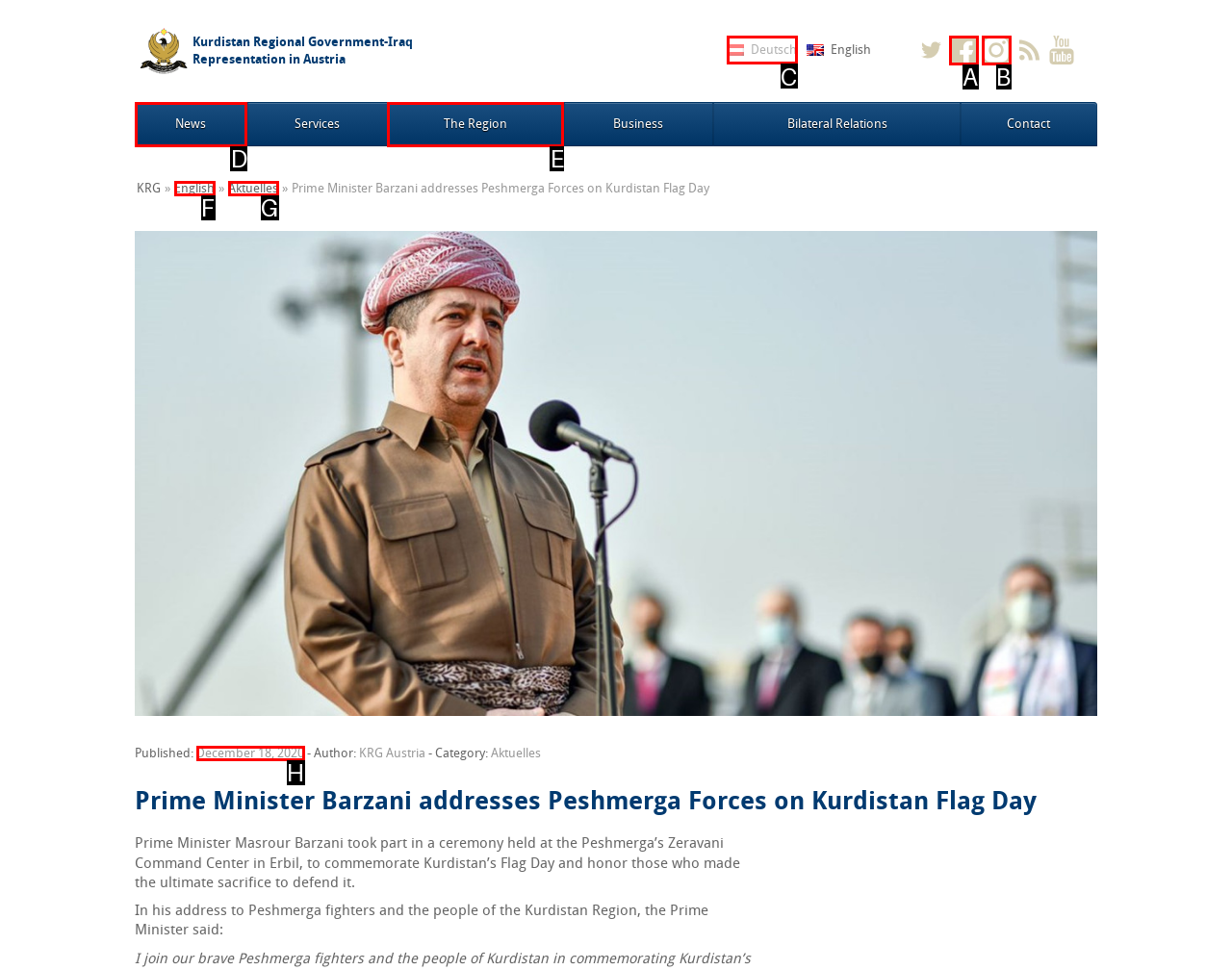Point out which UI element to click to complete this task: Switch to Deutsch language
Answer with the letter corresponding to the right option from the available choices.

C